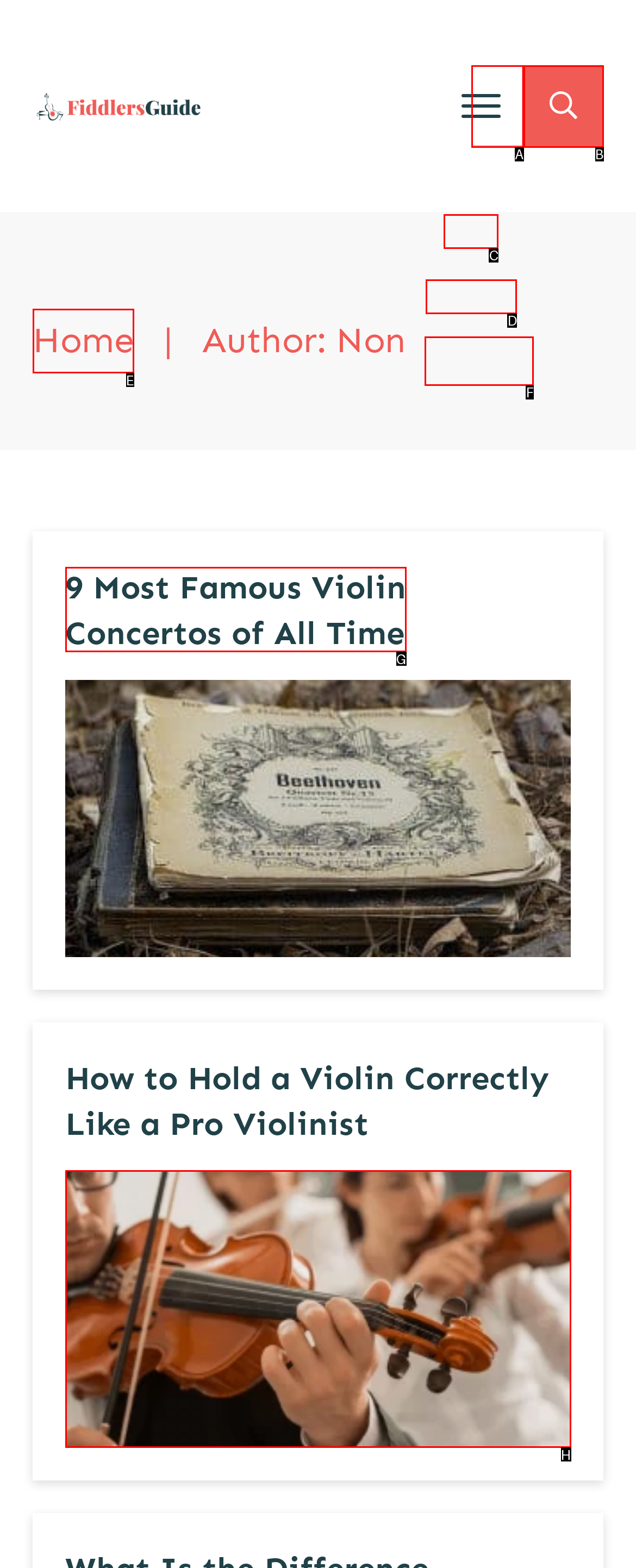Identify the HTML element that corresponds to the following description: Blog. Provide the letter of the correct option from the presented choices.

C